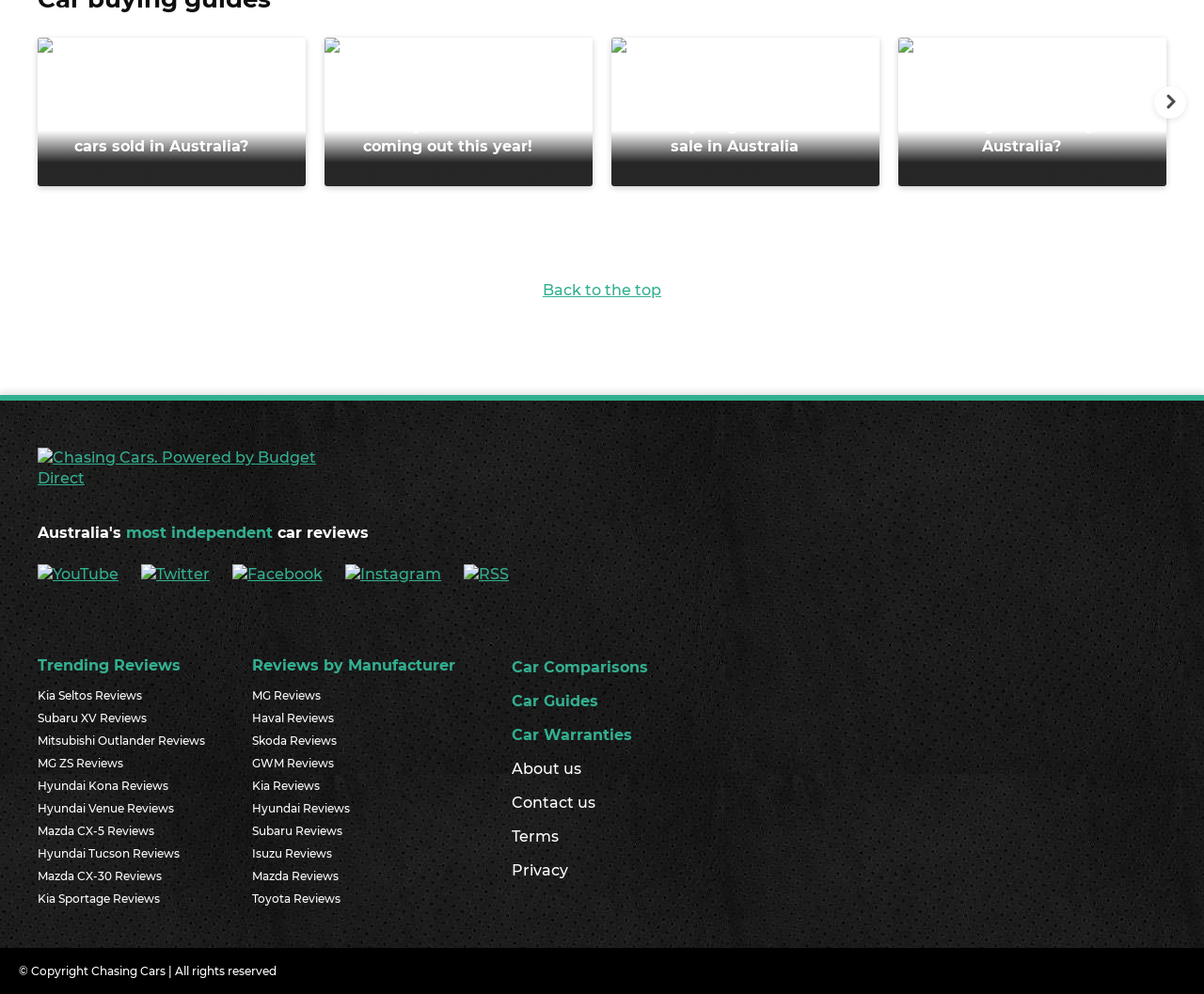Determine the bounding box coordinates of the clickable area required to perform the following instruction: "Read trending reviews". The coordinates should be represented as four float numbers between 0 and 1: [left, top, right, bottom].

[0.031, 0.655, 0.17, 0.685]